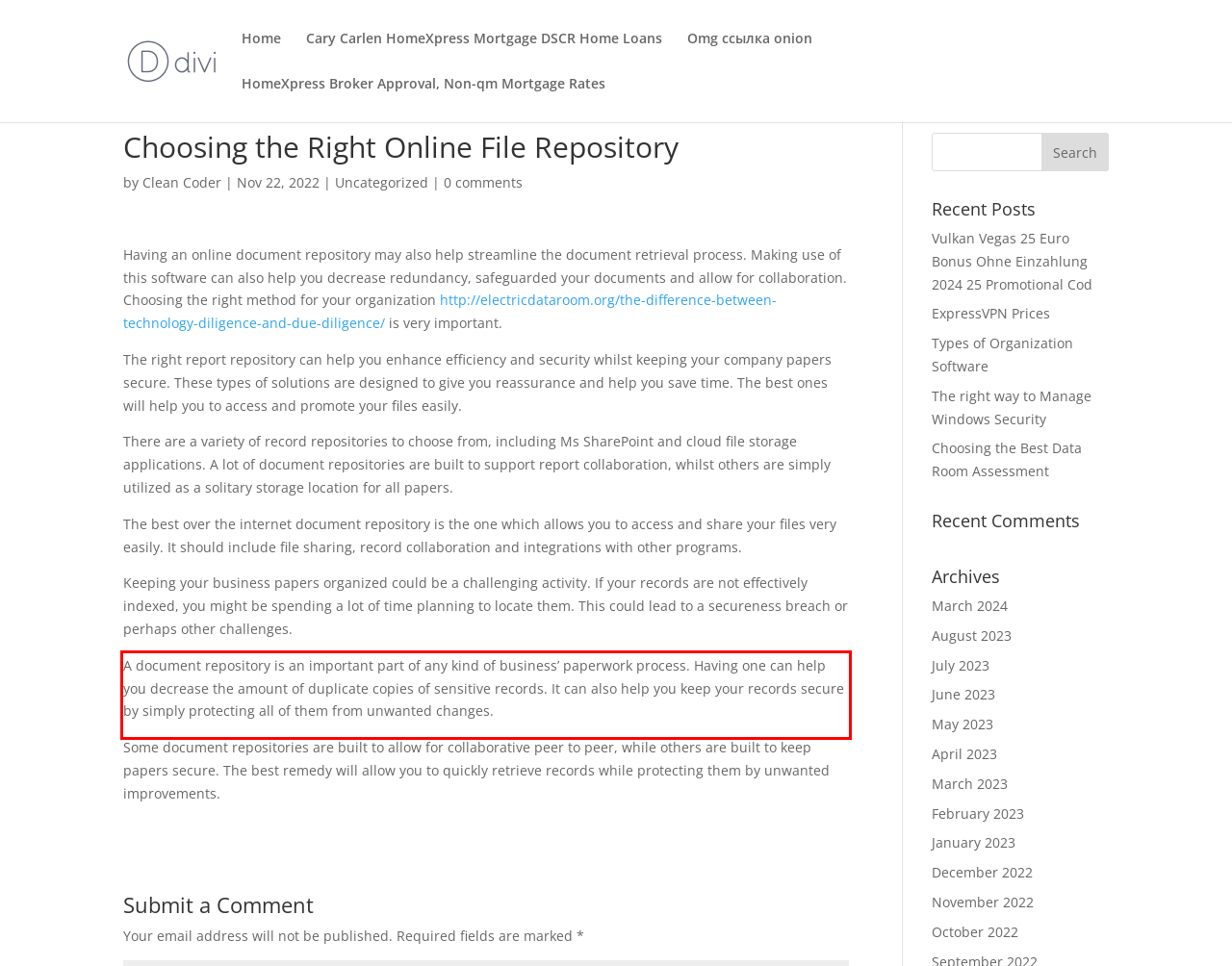You have a screenshot of a webpage with a red bounding box. Identify and extract the text content located inside the red bounding box.

A document repository is an important part of any kind of business’ paperwork process. Having one can help you decrease the amount of duplicate copies of sensitive records. It can also help you keep your records secure by simply protecting all of them from unwanted changes.